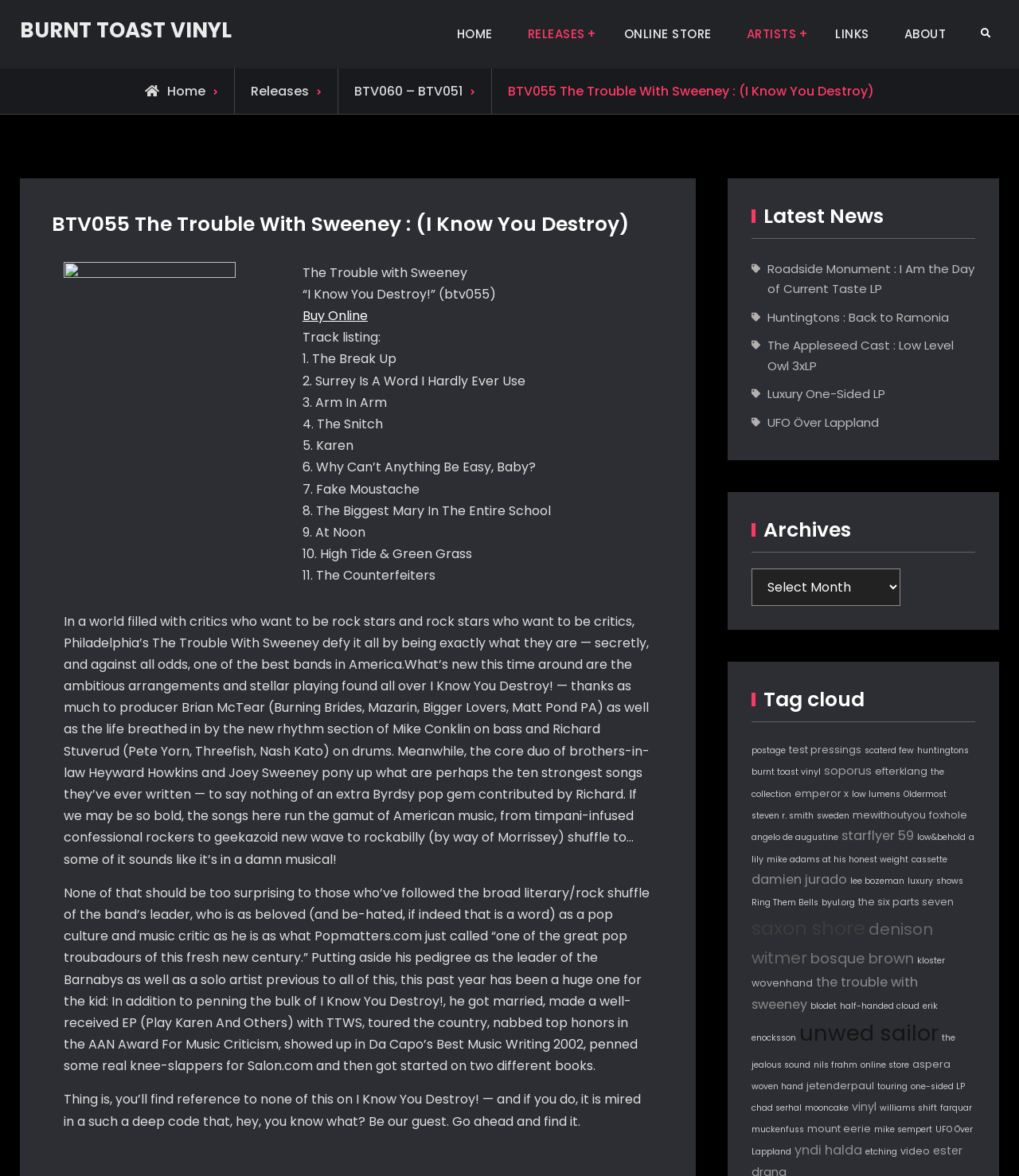Summarize the contents and layout of the webpage in detail.

This webpage is about a music album titled "BTV055 The Trouble With Sweeney : (I Know You Destroy)" from Burnt Toast Vinyl. At the top, there is a navigation menu with links to "HOME", "RELEASES +", "ONLINE STORE", "ARTISTS +", "LINKS", and "ABOUT". On the right side of the navigation menu, there is a search link. Below the navigation menu, there is a breadcrumbs section with links to "Home", "Releases", and "BTV060 – BTV051".

The main content of the webpage is divided into two sections. The left section displays information about the album, including a heading with the album title, a table with track listings, and a paragraph describing the album. The track listing includes 11 songs, and there is a "Buy Online" link. The paragraph describes the band's music style and the production of the album.

The right section of the webpage displays a list of latest news, archives, and a tag cloud. The latest news section has links to several music albums, including "Roadside Monument : I Am the Day of Current Taste LP", "Huntingtons : Back to Ramonia", and "The Appleseed Cast : Low Level Owl 3xLP". The archives section has a dropdown menu, and the tag cloud section has links to various tags, including "postage", "test pressings", "scaterd few", and "burnt toast vinyl".